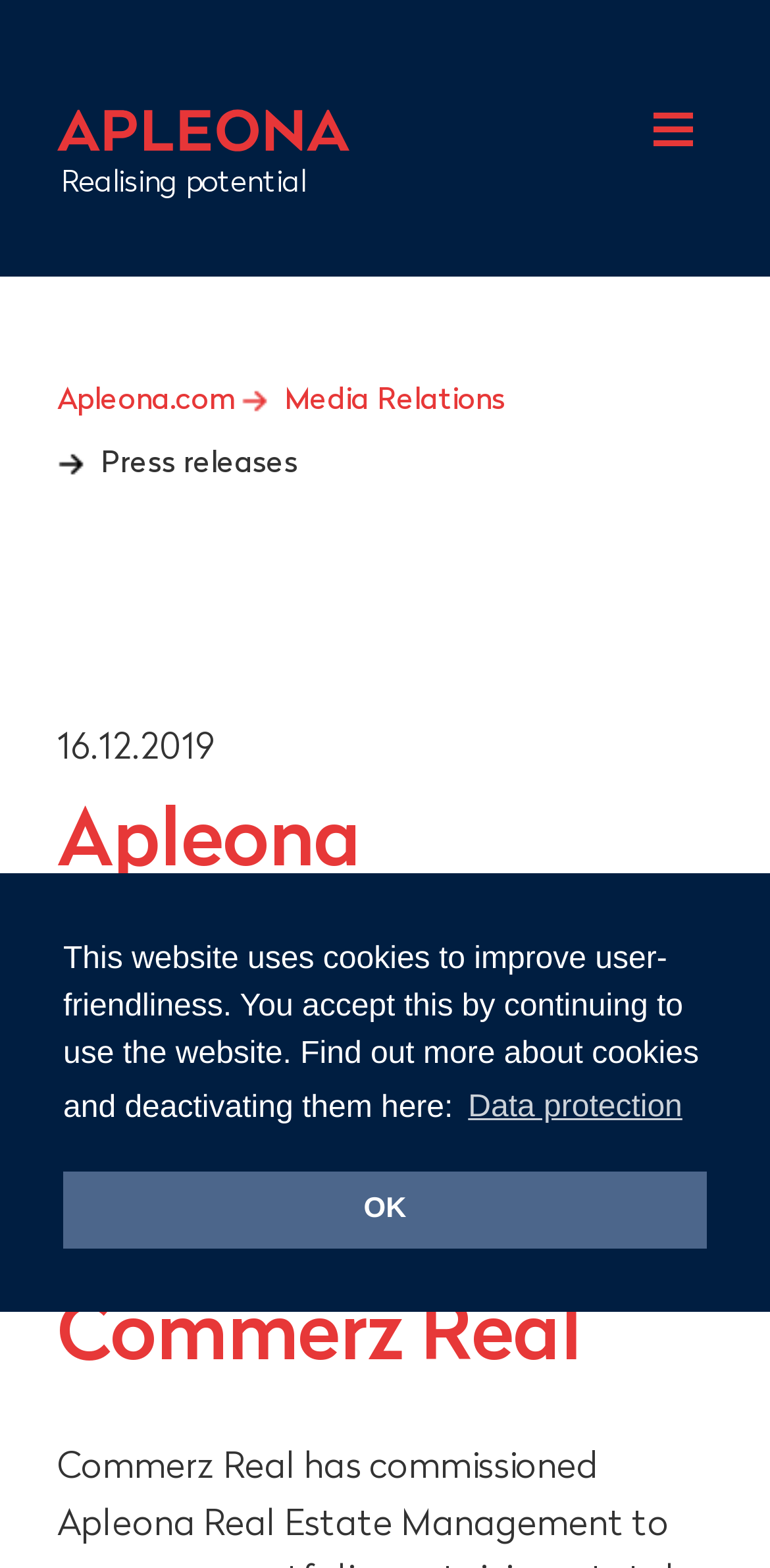Provide a single word or phrase to answer the given question: 
What is the name of the company that owns the Millennium Portfolio?

Commerz Real